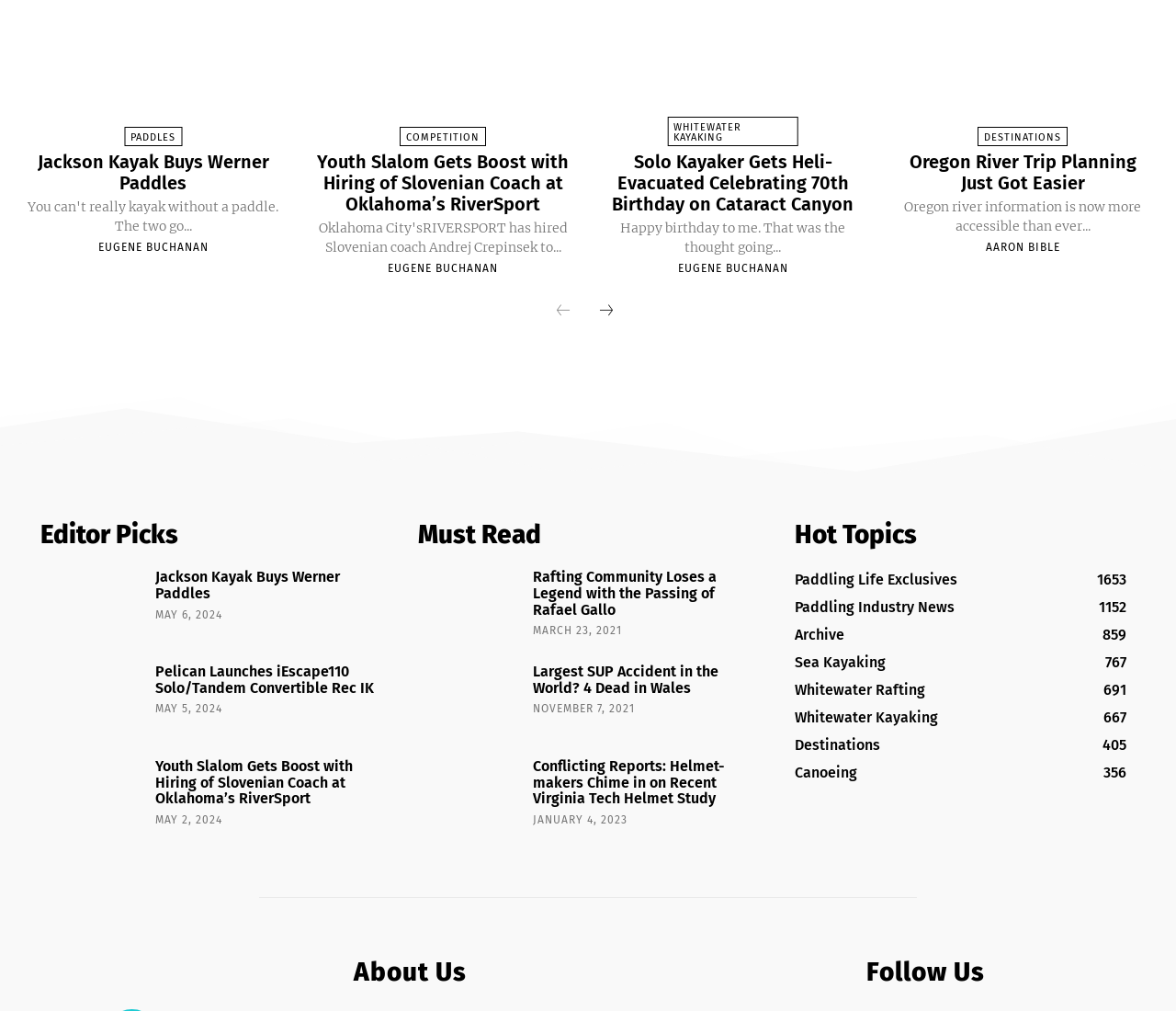Mark the bounding box of the element that matches the following description: "title="Jackson Kayak Buys Werner Paddles"".

[0.034, 0.559, 0.121, 0.629]